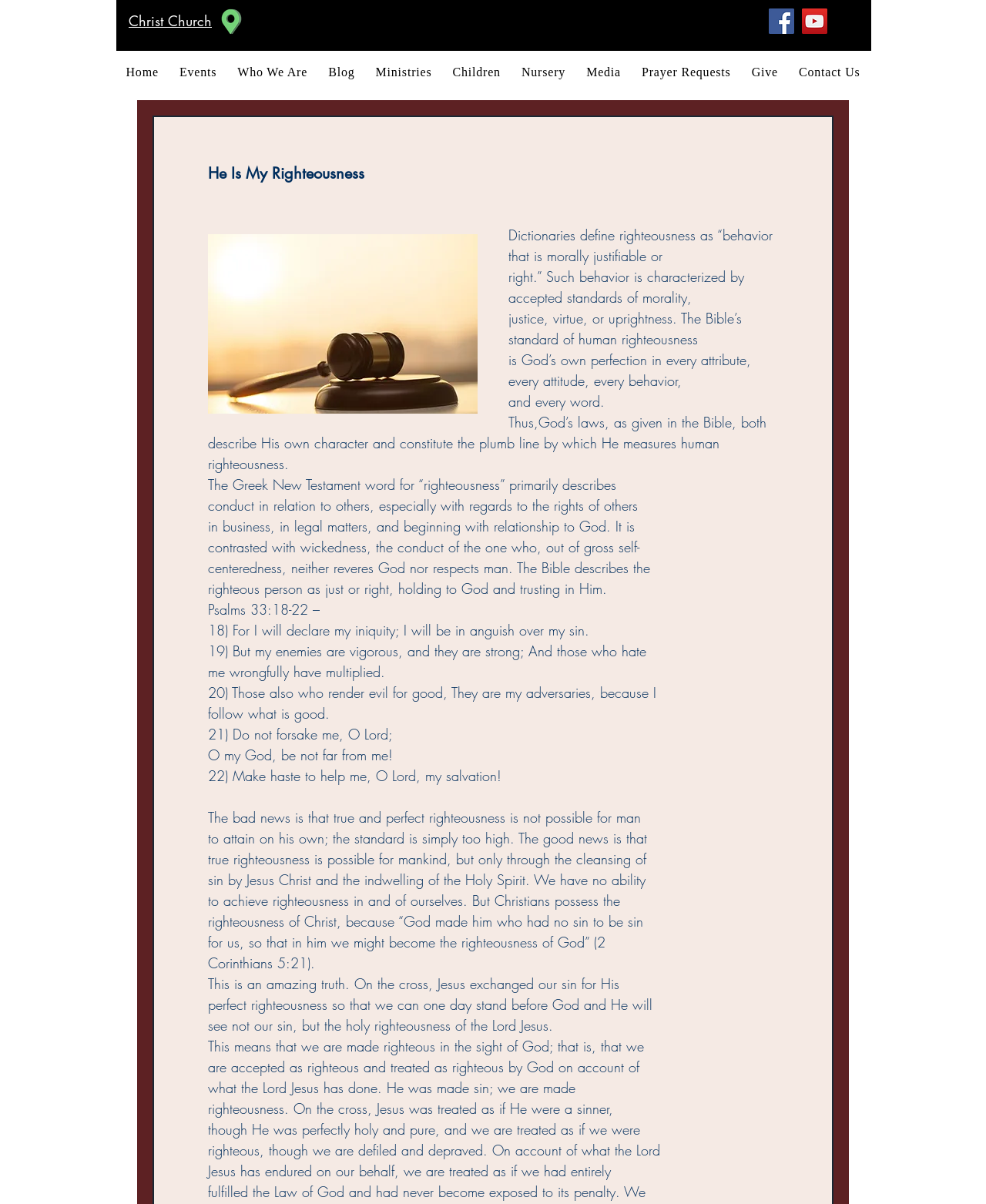How many navigation links are there?
Answer the question with a detailed explanation, including all necessary information.

I counted the number of link elements within the navigation section, which includes links to 'Home', 'Events', 'Who We Are', 'Blog', 'Ministries', 'Children', 'Nursery', 'Media', 'Prayer Requests', and 'Give'.